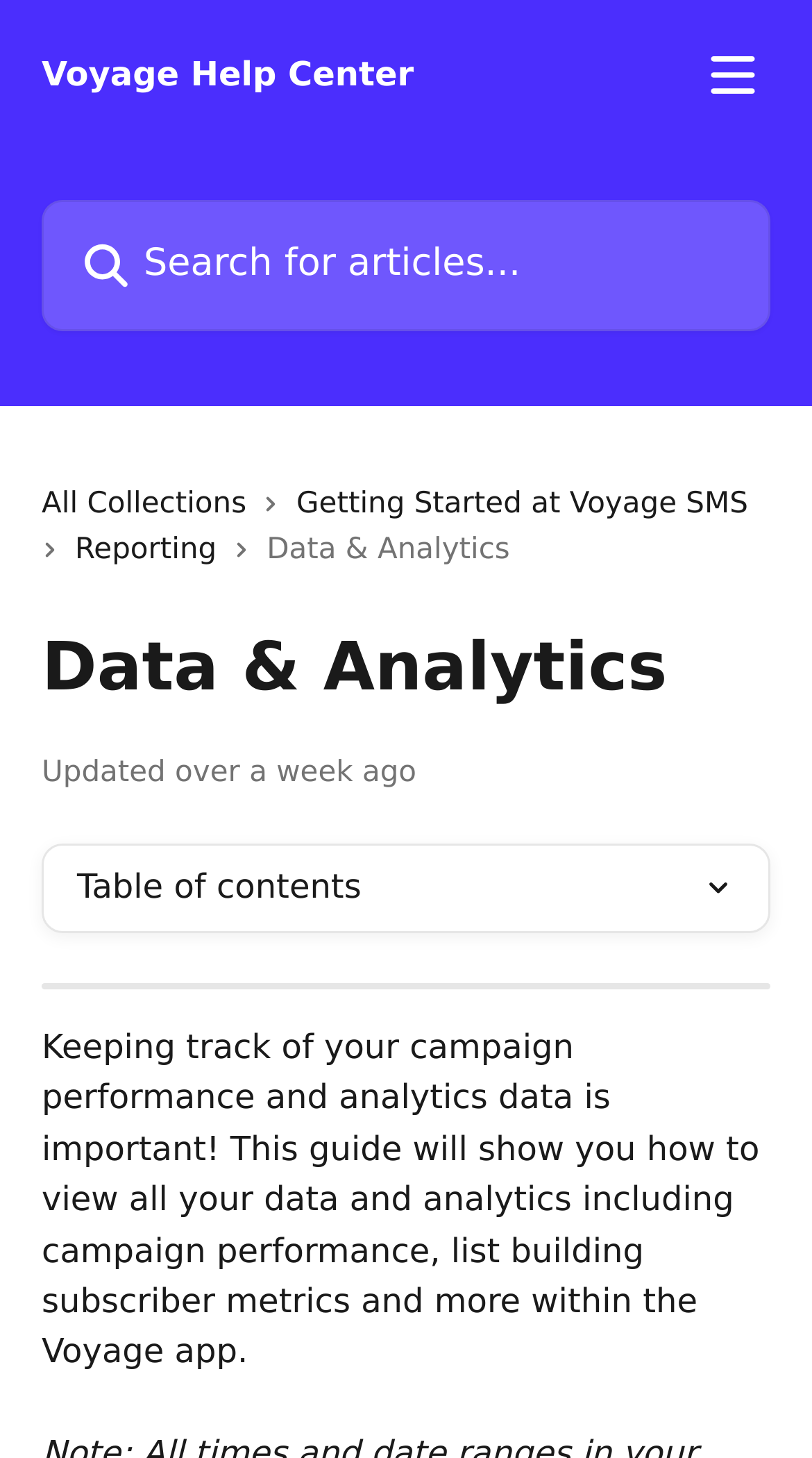What is the purpose of the search box?
Give a one-word or short phrase answer based on the image.

Search for articles